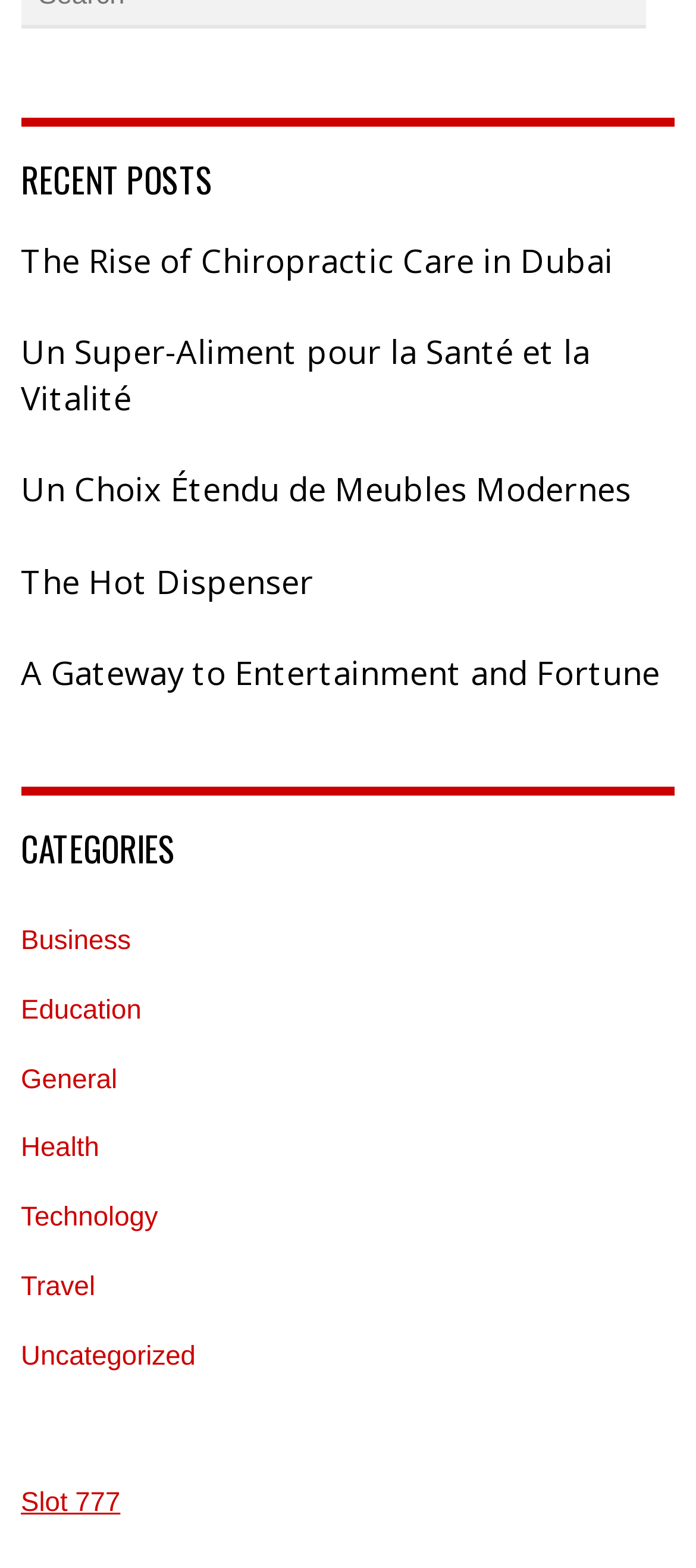Find the bounding box coordinates of the element to click in order to complete this instruction: "browse categories". The bounding box coordinates must be four float numbers between 0 and 1, denoted as [left, top, right, bottom].

[0.03, 0.501, 0.97, 0.556]